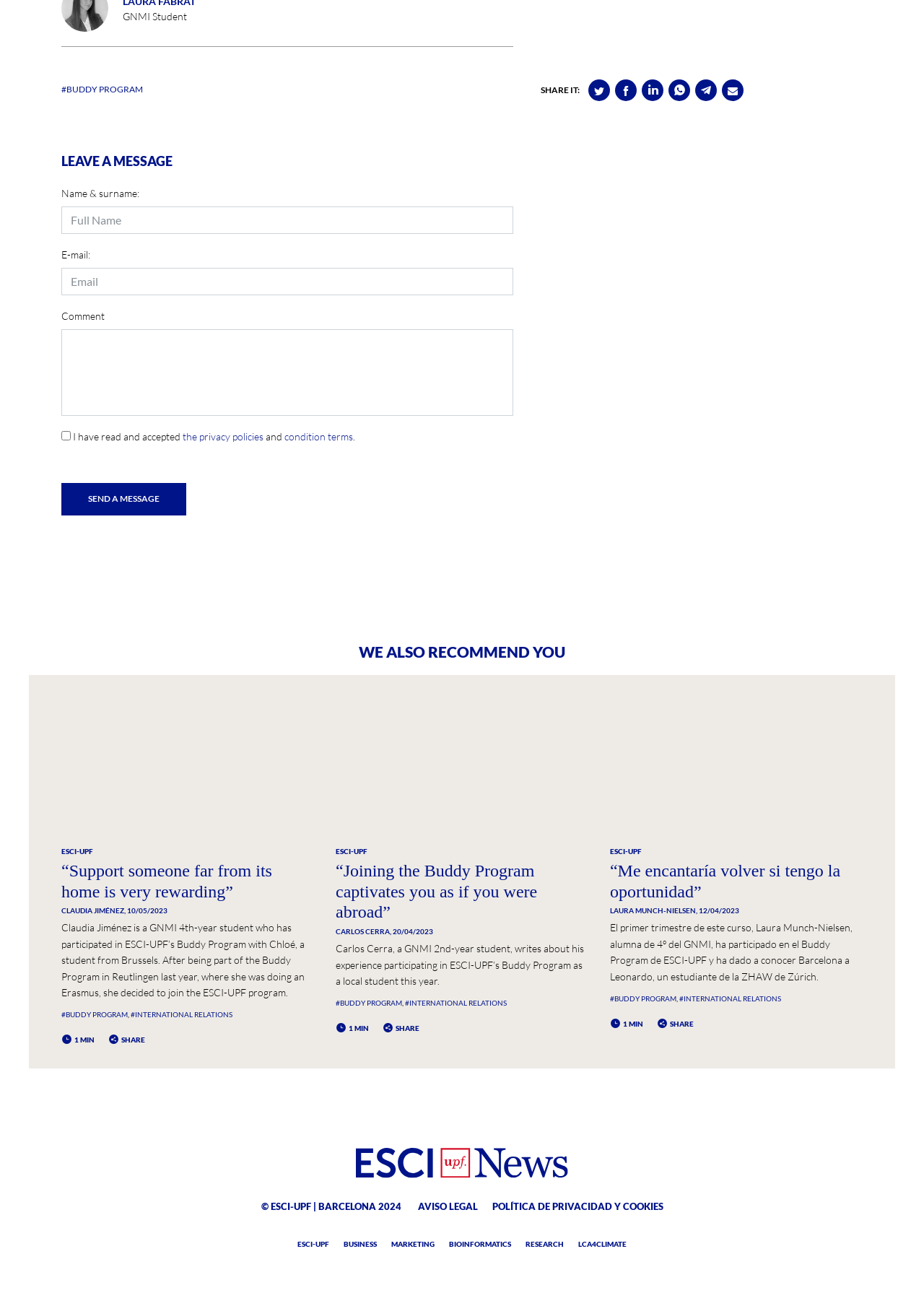Using a single word or phrase, answer the following question: 
How many links are there in the footer section?

7